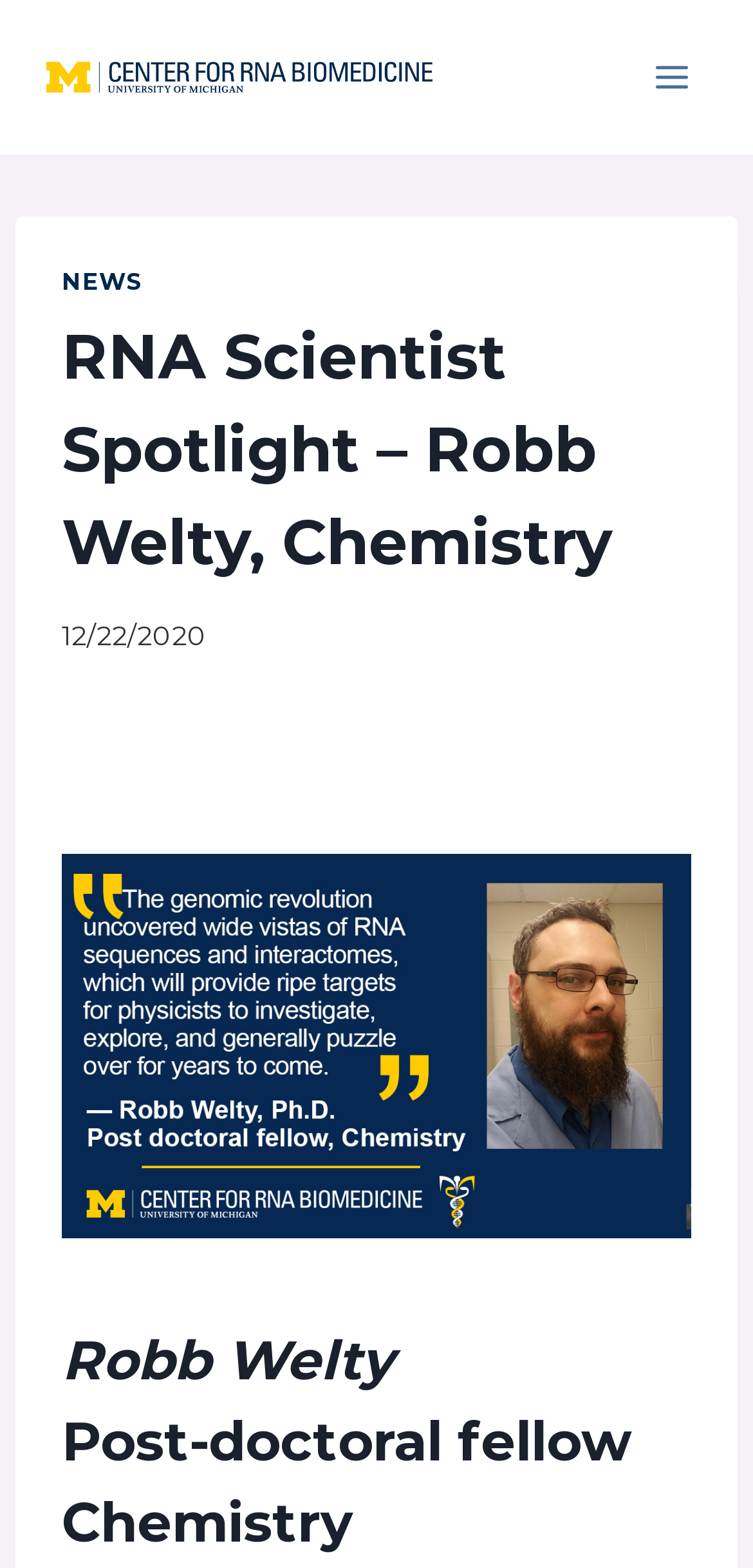Using the description: "Toggle Menu", determine the UI element's bounding box coordinates. Ensure the coordinates are in the format of four float numbers between 0 and 1, i.e., [left, top, right, bottom].

[0.844, 0.03, 0.938, 0.068]